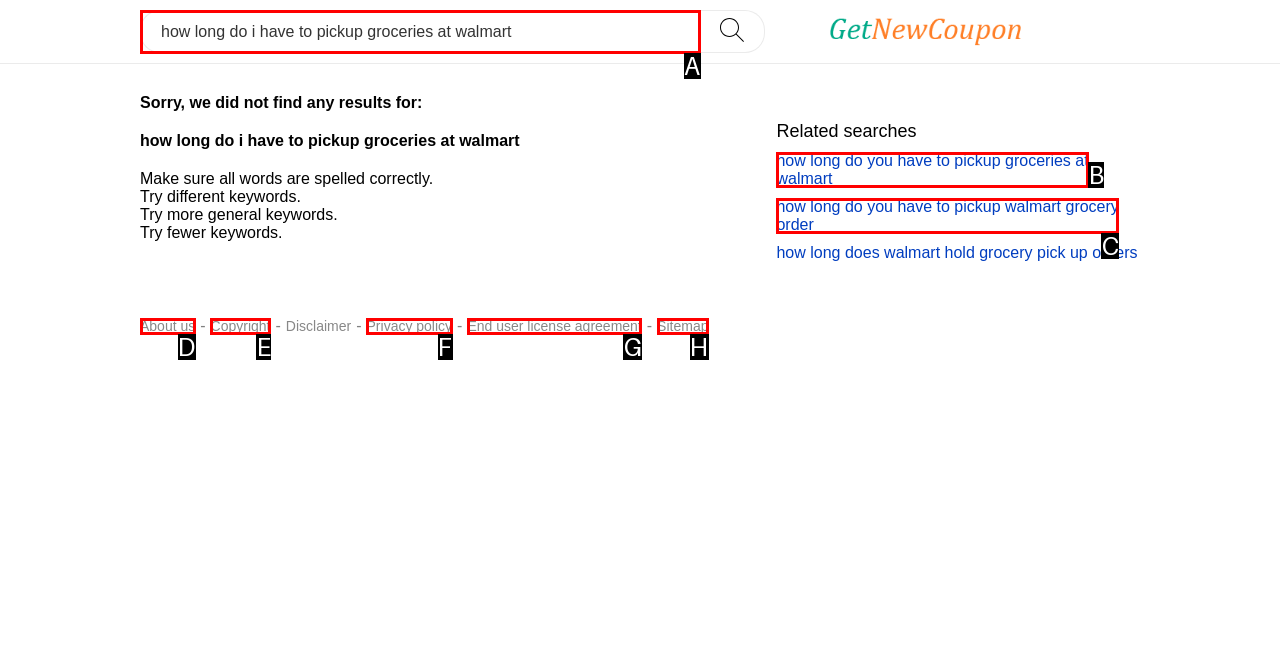Point out the option that aligns with the description: Privacy policy
Provide the letter of the corresponding choice directly.

F